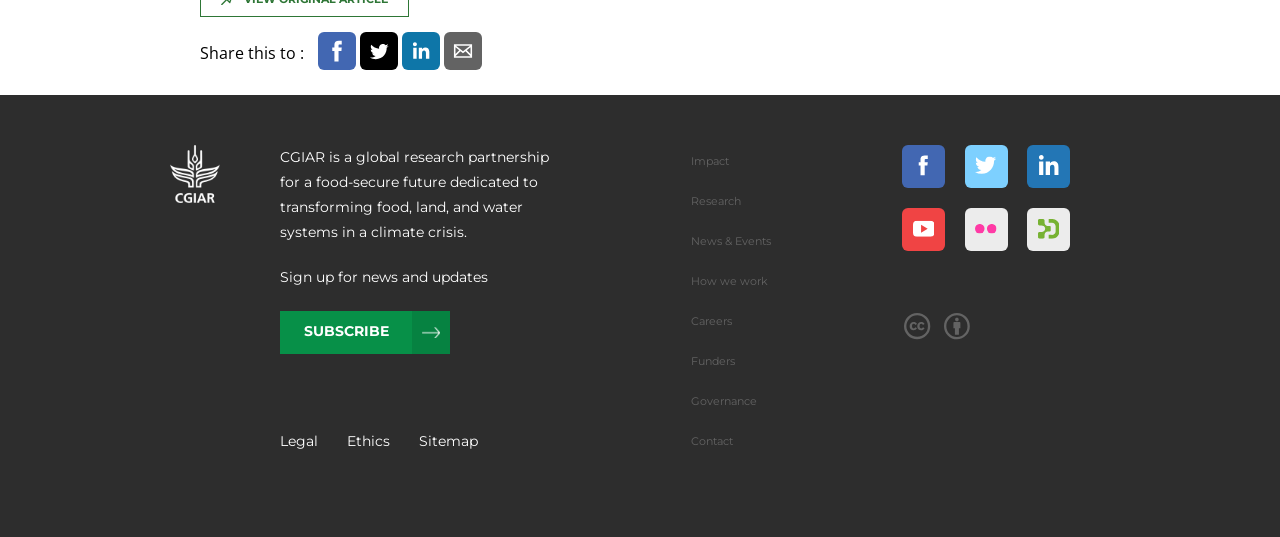What is the call to action below the description?
Refer to the screenshot and respond with a concise word or phrase.

Sign up for news and updates